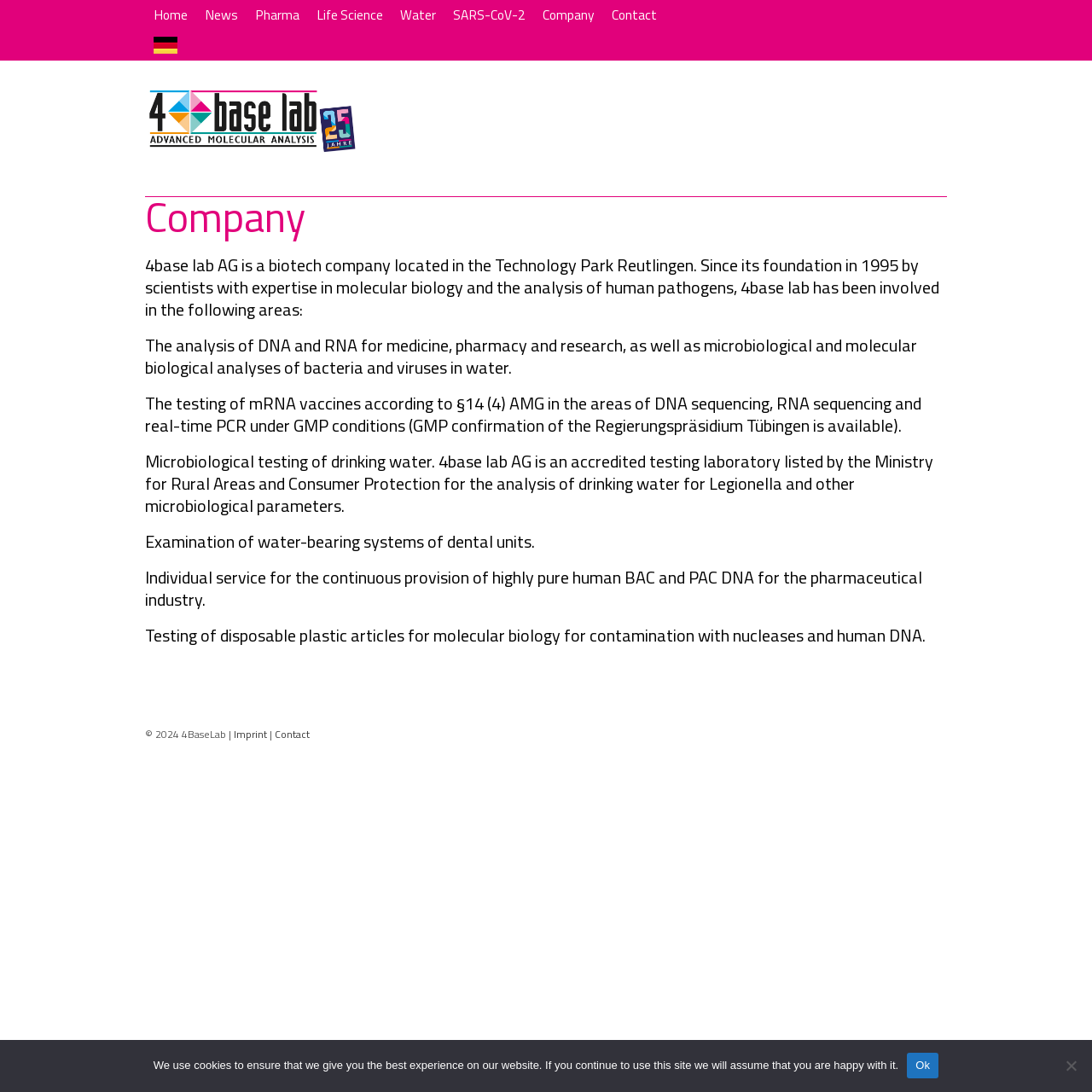Specify the bounding box coordinates of the element's region that should be clicked to achieve the following instruction: "Click Imprint". The bounding box coordinates consist of four float numbers between 0 and 1, in the format [left, top, right, bottom].

[0.214, 0.665, 0.245, 0.68]